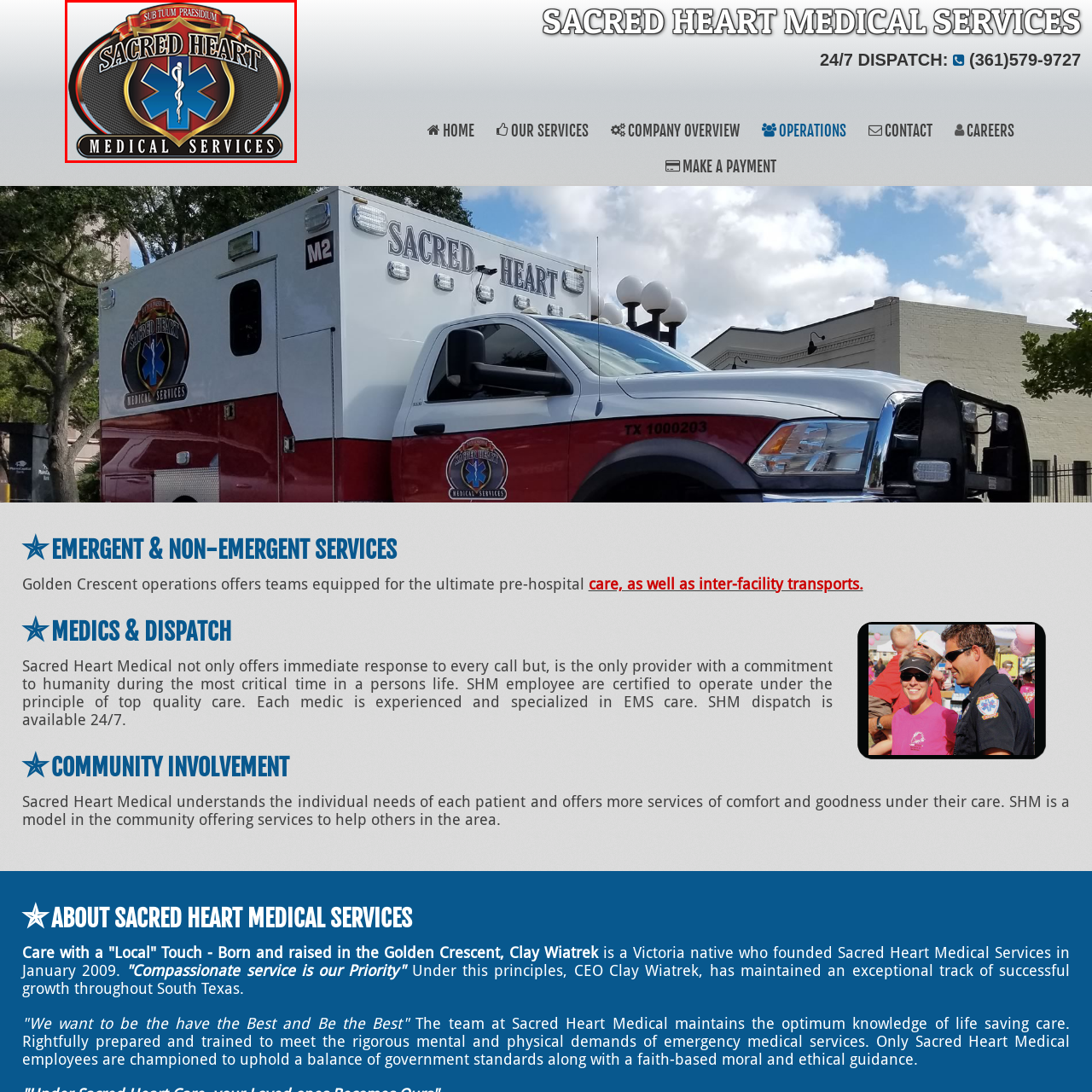Inspect the image surrounded by the red border and give a one-word or phrase answer to the question:
What is the meaning of the Latin phrase 'Sub Tuum Praesidium'?

Under Your Protection